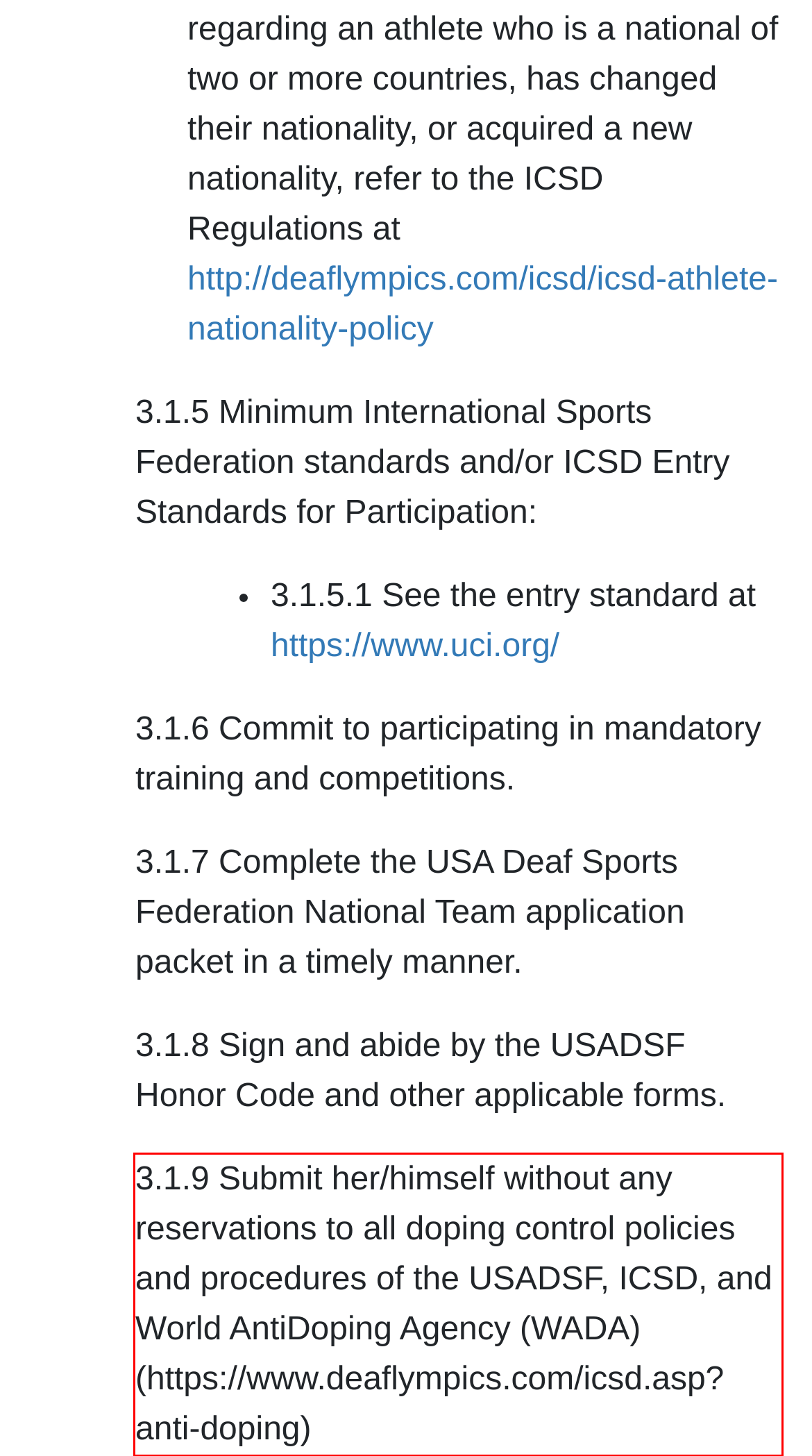Please extract the text content from the UI element enclosed by the red rectangle in the screenshot.

3.1.9 Submit her/himself without any reservations to all doping control policies and procedures of the USADSF, ICSD, and World AntiDoping Agency (WADA) (https://www.deaflympics.com/icsd.asp?anti-doping)